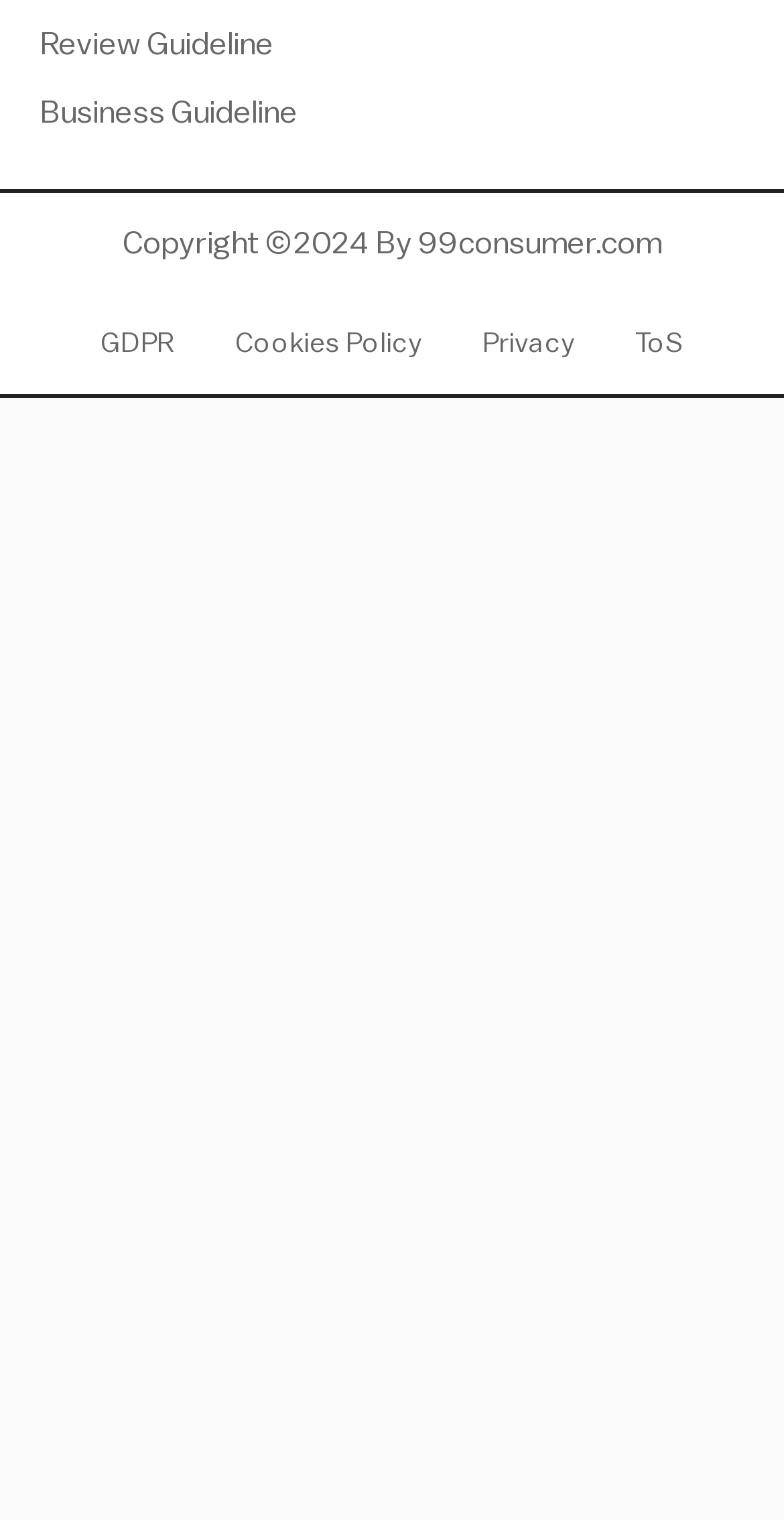With reference to the screenshot, provide a detailed response to the question below:
How many links are there at the top of the webpage?

At the top of the webpage, there are two links: 'Review Guideline' and 'Business Guideline'. These links are positioned at the top of the webpage, as indicated by their y1 coordinates, which are smaller than those of the other elements.